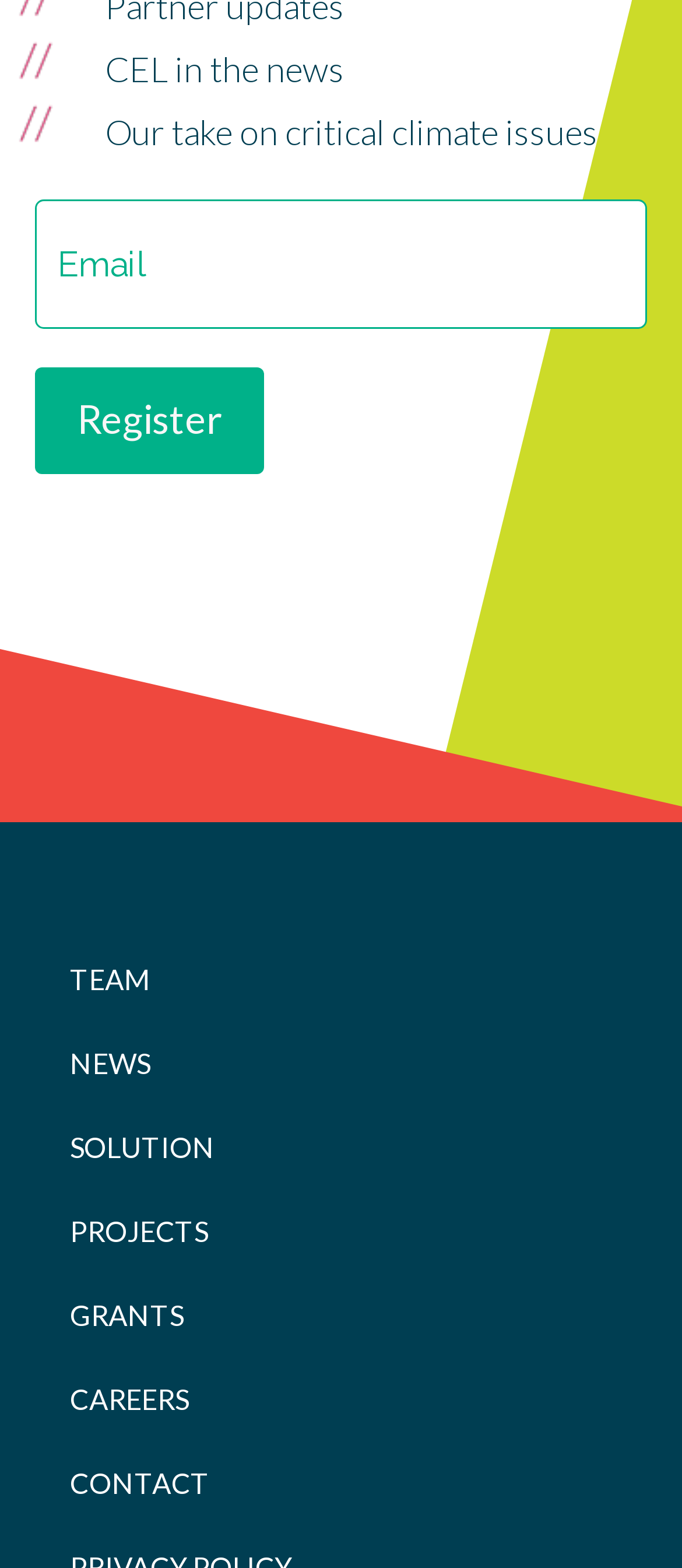What is the theme of the webpage?
Look at the screenshot and provide an in-depth answer.

The theme of the webpage can be determined by looking at the StaticText element 'Our take on critical climate issues' which suggests that the webpage is related to climate issues and the organization's perspective on them.